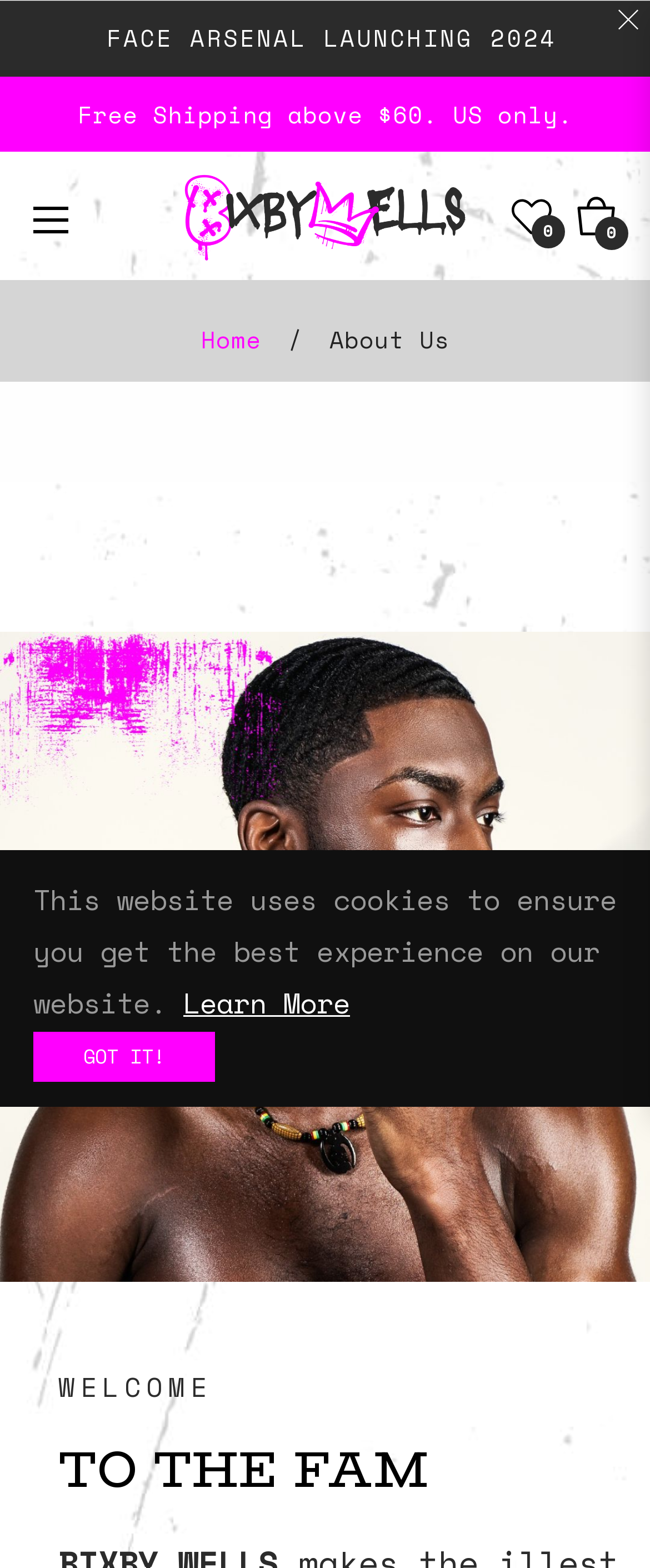What is the purpose of the button with the text 'GOT IT!'?
Answer the question with a single word or phrase derived from the image.

To accept cookies